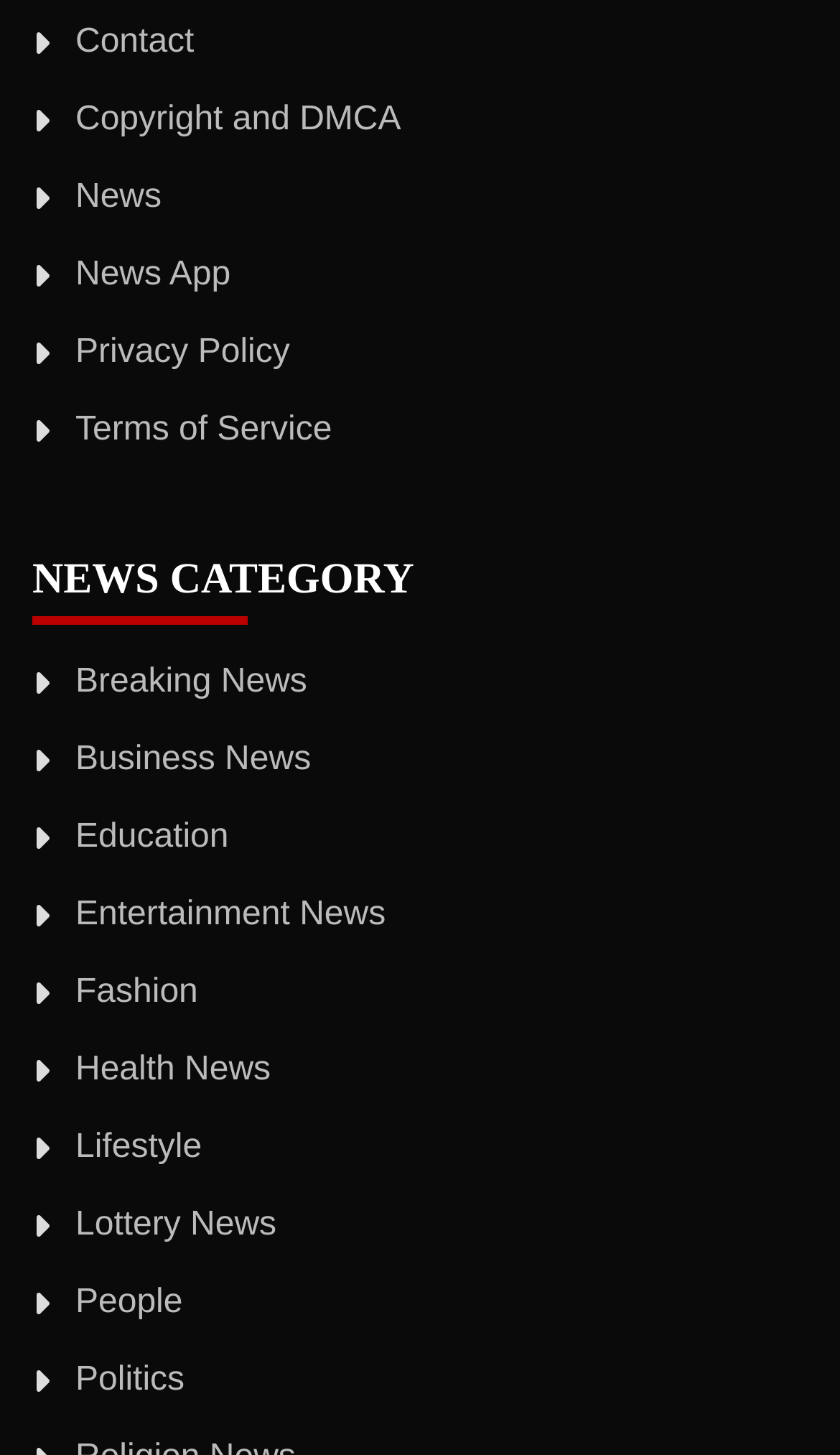Please give a one-word or short phrase response to the following question: 
Is there a 'Sports' news category available?

No